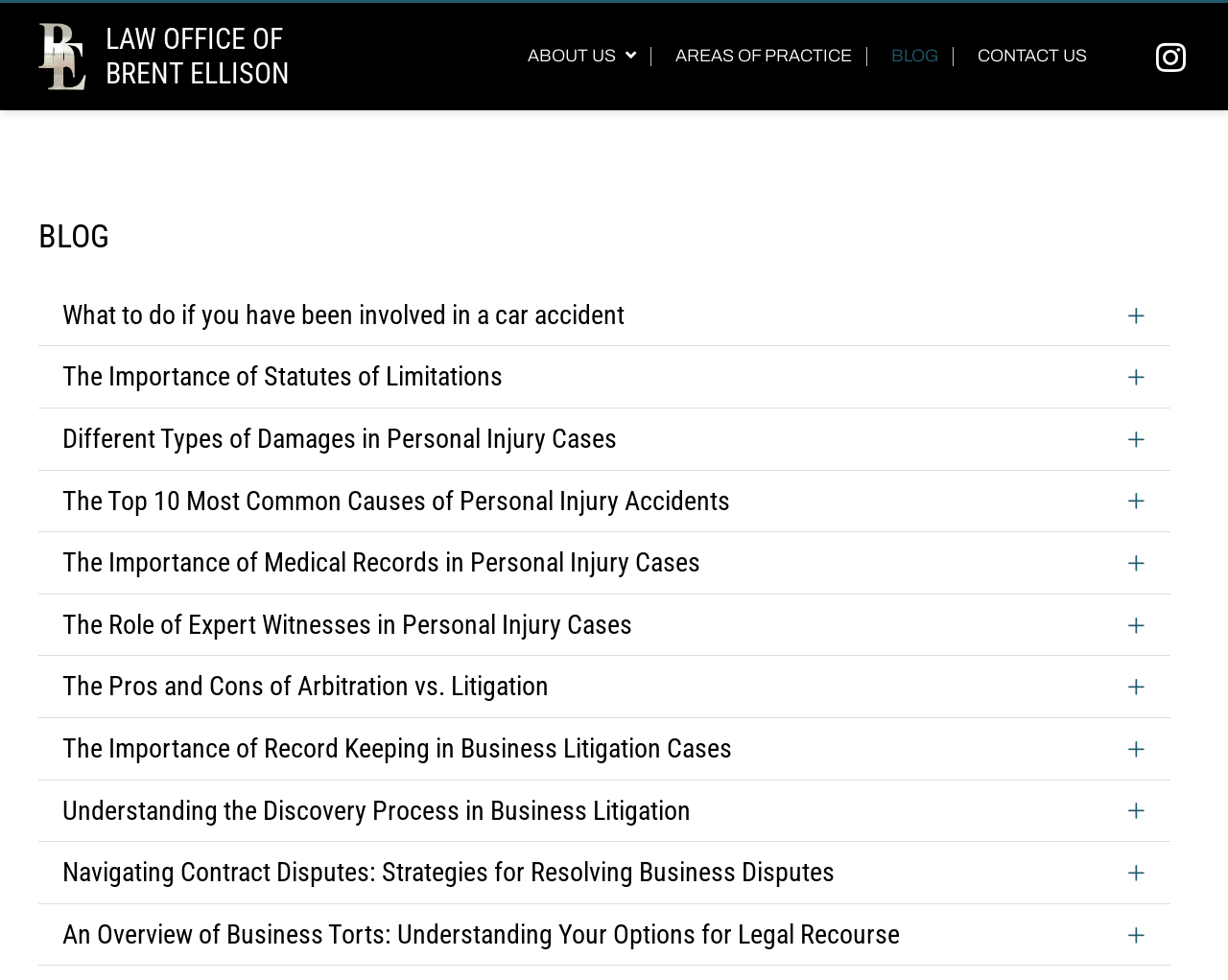Produce a meticulous description of the webpage.

The webpage is about the Law Office of Brent Ellison, with a focus on providing answers to common legal questions. At the top left, there is a link to the website's homepage, accompanied by a silver dollar sign with the letter "R" image. Next to it is a heading that displays the law office's name. 

Below the top section, there are four main navigation links: "About Us", "Areas of Practice", "Blog", and "Contact Us". These links are positioned horizontally, with "About Us" on the left and "Contact Us" on the right.

The main content of the page is a blog section, which takes up most of the page's real estate. It features a series of tabs, each representing a different blog article. There are 10 tabs in total, with titles such as "What to do if you have been involved in a car accident", "The Importance of Statutes of Limitations", and "Navigating Contract Disputes: Strategies for Resolving Business Disputes". Each tab has a heading that summarizes the article's content. 

At the top right corner of the page, there is an Instagram button.